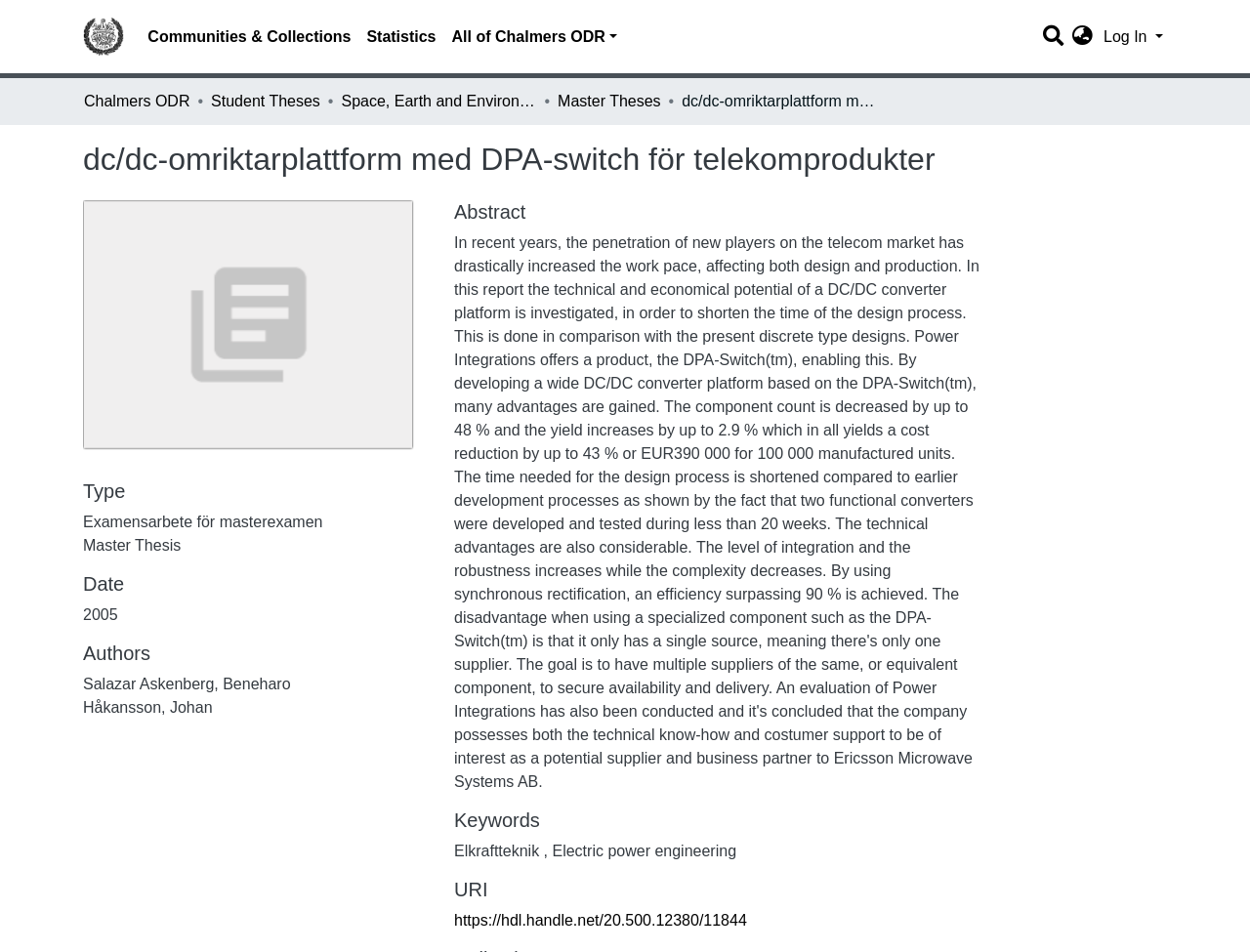Please specify the bounding box coordinates in the format (top-left x, top-left y, bottom-right x, bottom-right y), with values ranging from 0 to 1. Identify the bounding box for the UI component described as follows: Student Theses

[0.169, 0.094, 0.256, 0.119]